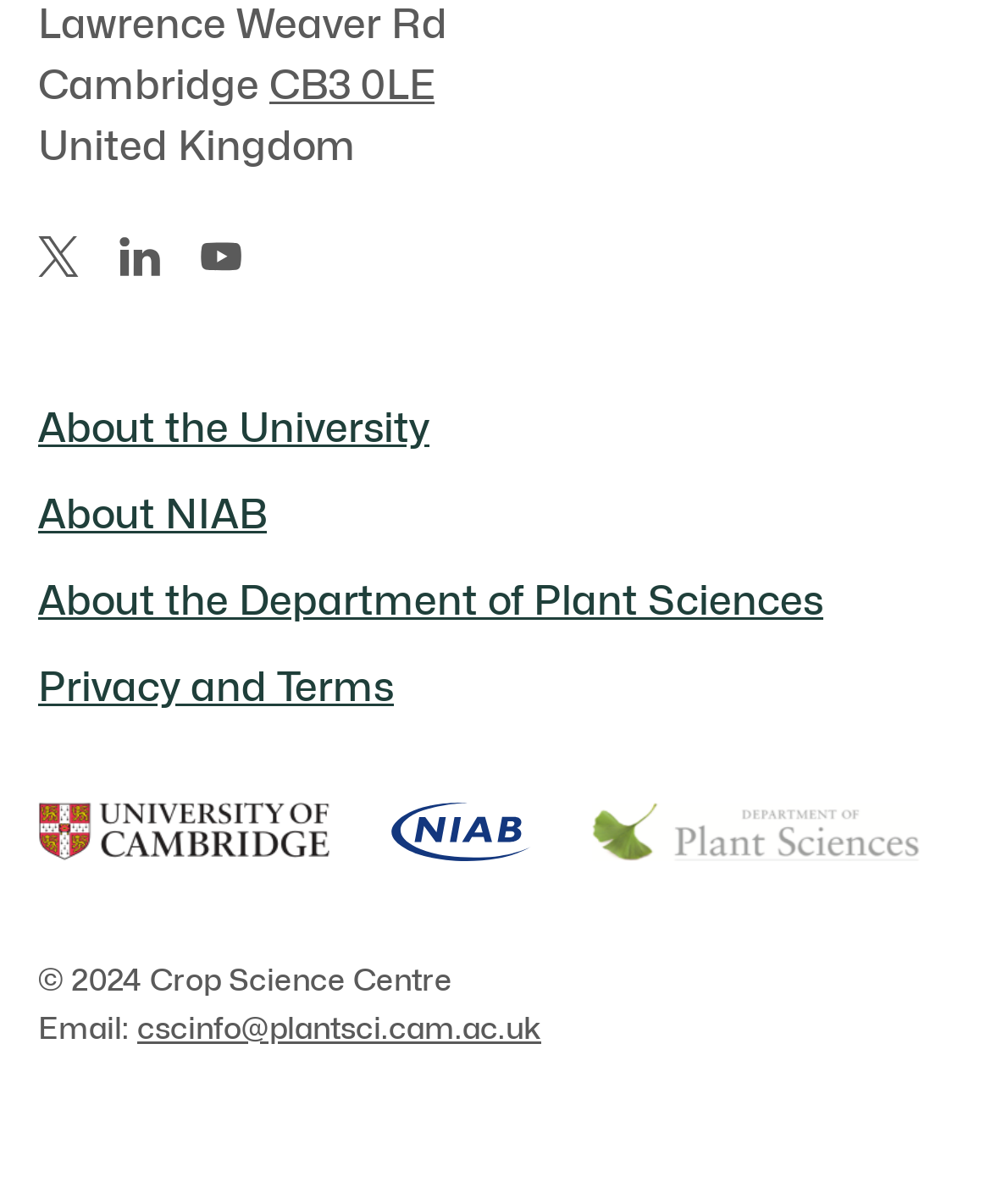Specify the bounding box coordinates of the element's region that should be clicked to achieve the following instruction: "go to the last link on the second row". The bounding box coordinates consist of four float numbers between 0 and 1, in the format [left, top, right, bottom].

None